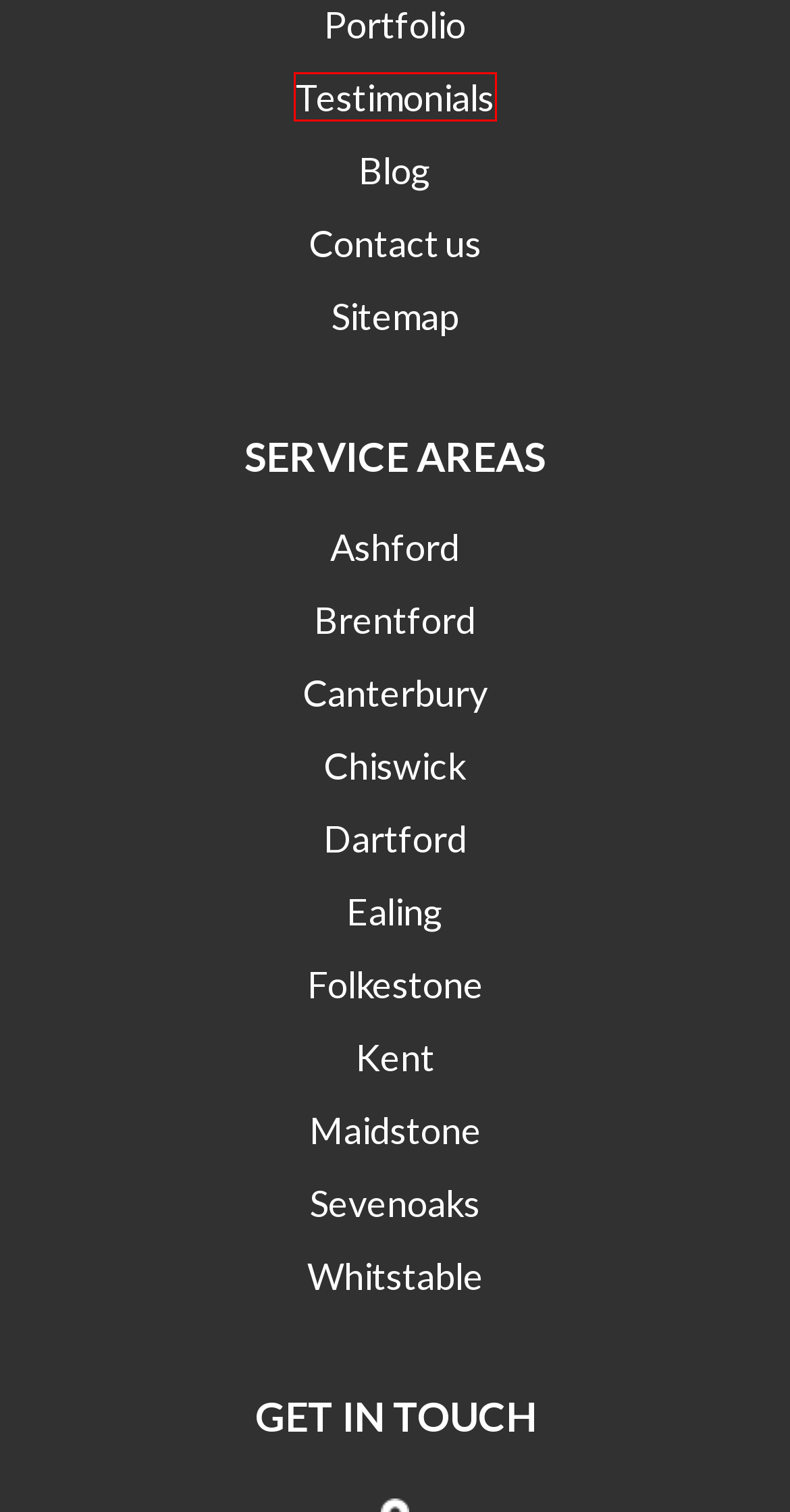You have a screenshot of a webpage where a red bounding box highlights a specific UI element. Identify the description that best matches the resulting webpage after the highlighted element is clicked. The choices are:
A. dwhiteplastering.co.uk Site Map - Generated by www.xml-sitemaps.com
B. Plasterer Maidstone | Local Plastering Contractors Maidstone, Kent
C. Plasterer Ealing | Local Plastering Contractors Ealing, London
D. Plasterer Dartford | Plastering Contractors Dartford
E. Plasterer Whitstable | Plastering Contractors Whitstable | 07729858310
F. Plasterer Ashford | Plastering Contractors Ashford, Kent
G. Testimonials – D.White Plastering
H. Plasterer Canterbury | Plastering Contractors Canterbury, Kent

G